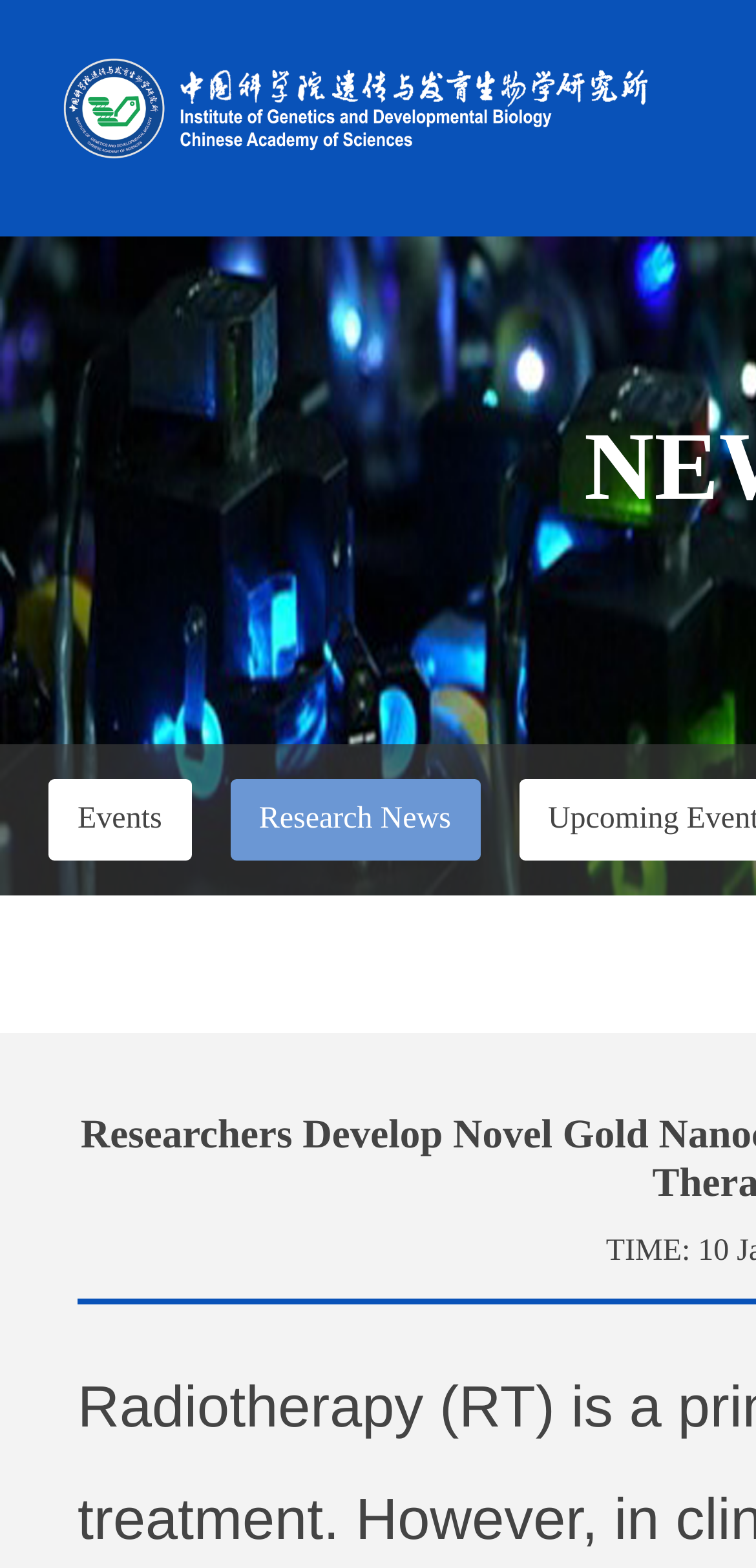Using the description "Events", predict the bounding box of the relevant HTML element.

[0.064, 0.497, 0.253, 0.549]